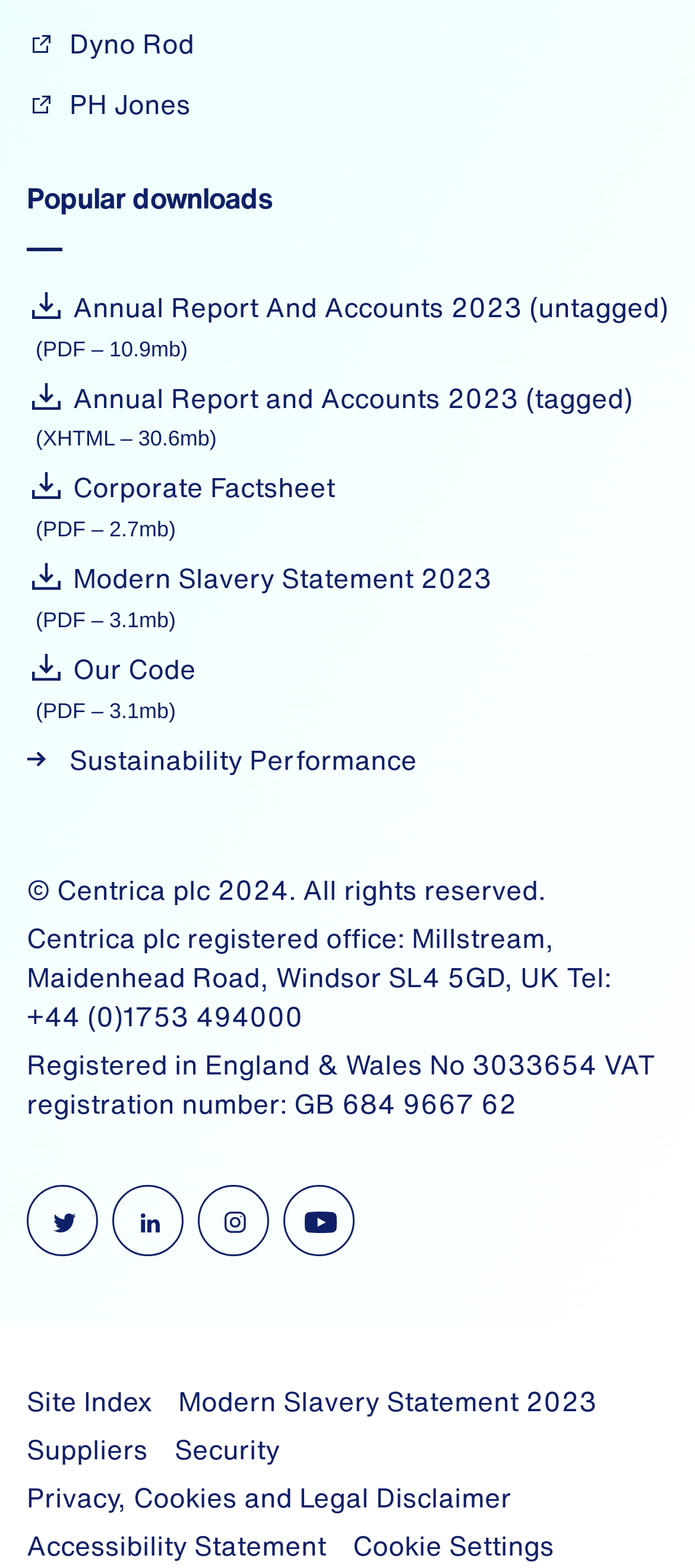Specify the bounding box coordinates of the area to click in order to execute this command: 'view Corporate Factsheet'. The coordinates should consist of four float numbers ranging from 0 to 1, and should be formatted as [left, top, right, bottom].

[0.038, 0.298, 0.482, 0.323]